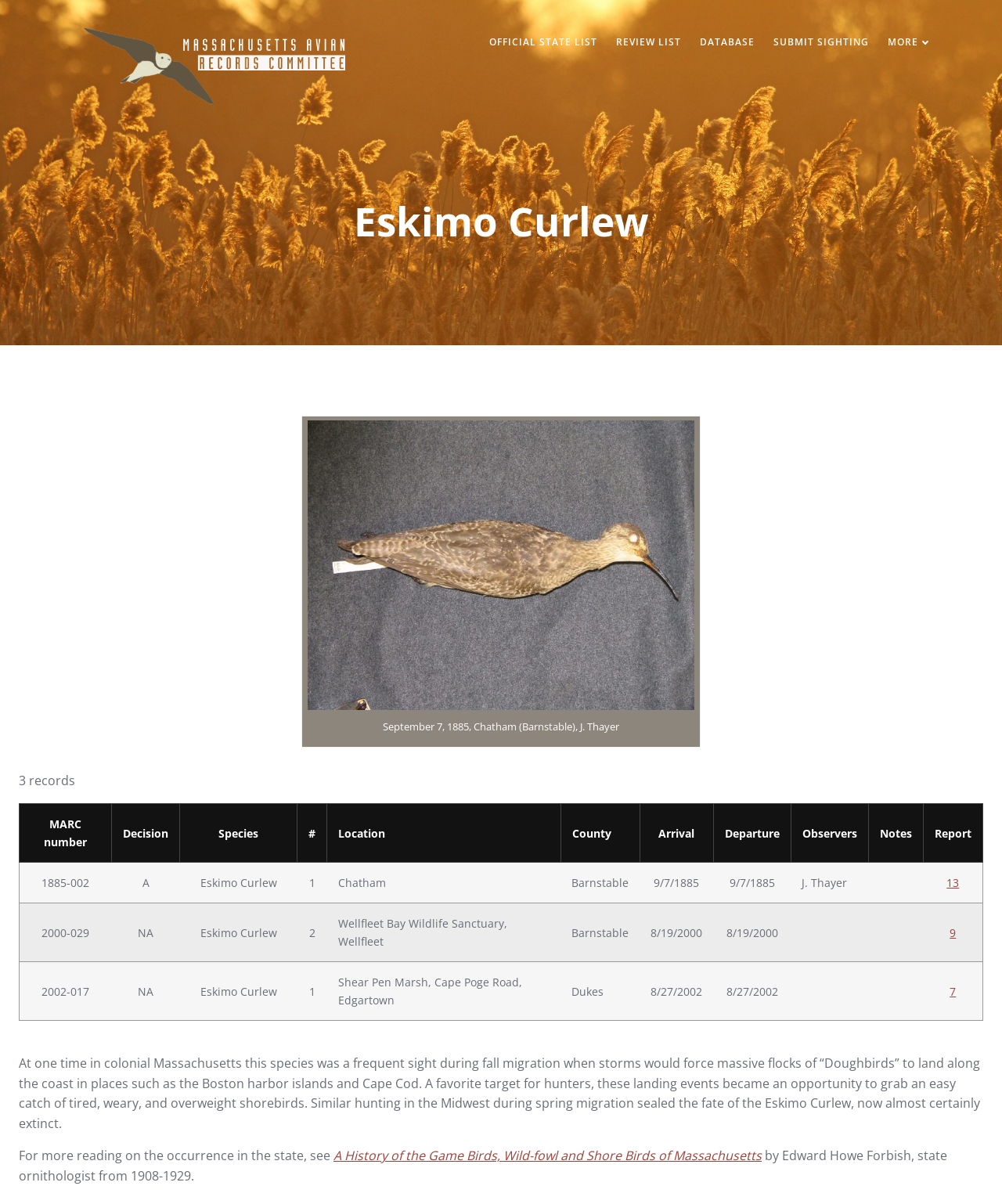Refer to the image and answer the question with as much detail as possible: What is the purpose of the links in the table?

The links in the table, such as '13', '9', and '7', are likely to be links to reports or more information about each record. This is inferred from the context of the table and the fact that they are links.